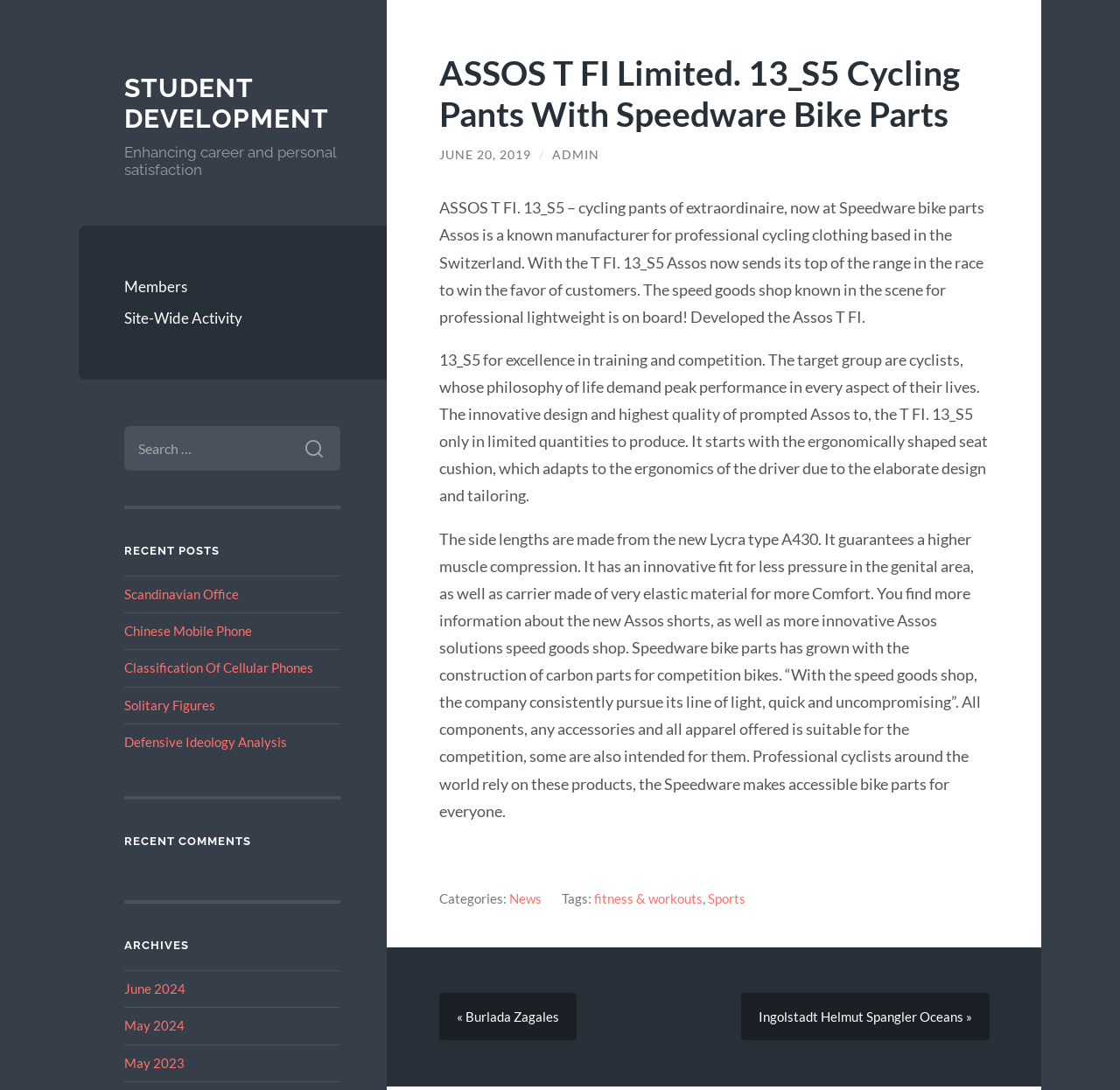What is the purpose of the search box?
Can you offer a detailed and complete answer to this question?

The search box is located at the top of the webpage and allows users to search for specific posts or keywords within the website. It is indicated by the text 'SEARCH FOR:' and has a search button next to it.